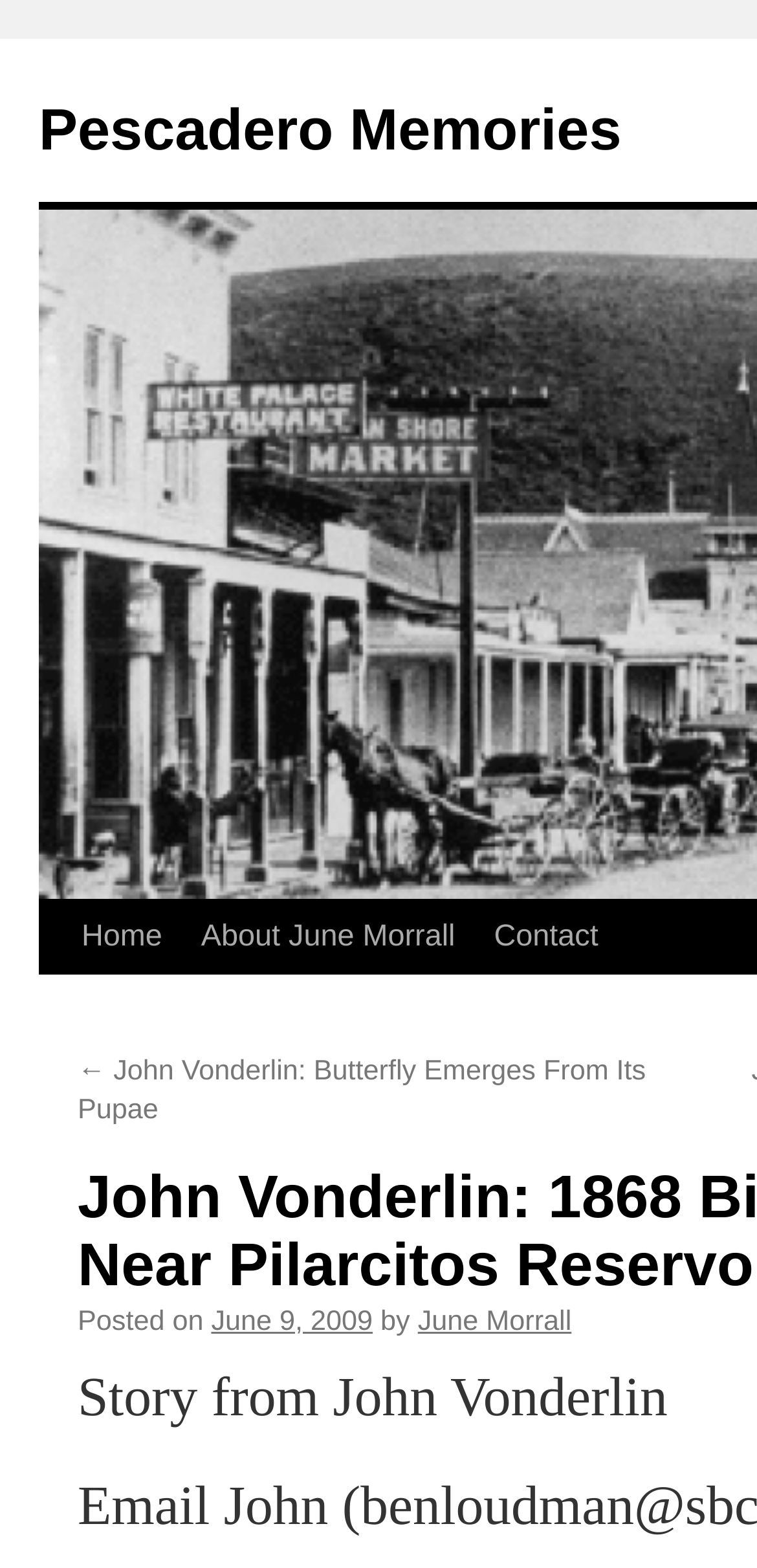Please determine the bounding box coordinates for the element with the description: "Home".

[0.082, 0.574, 0.222, 0.669]